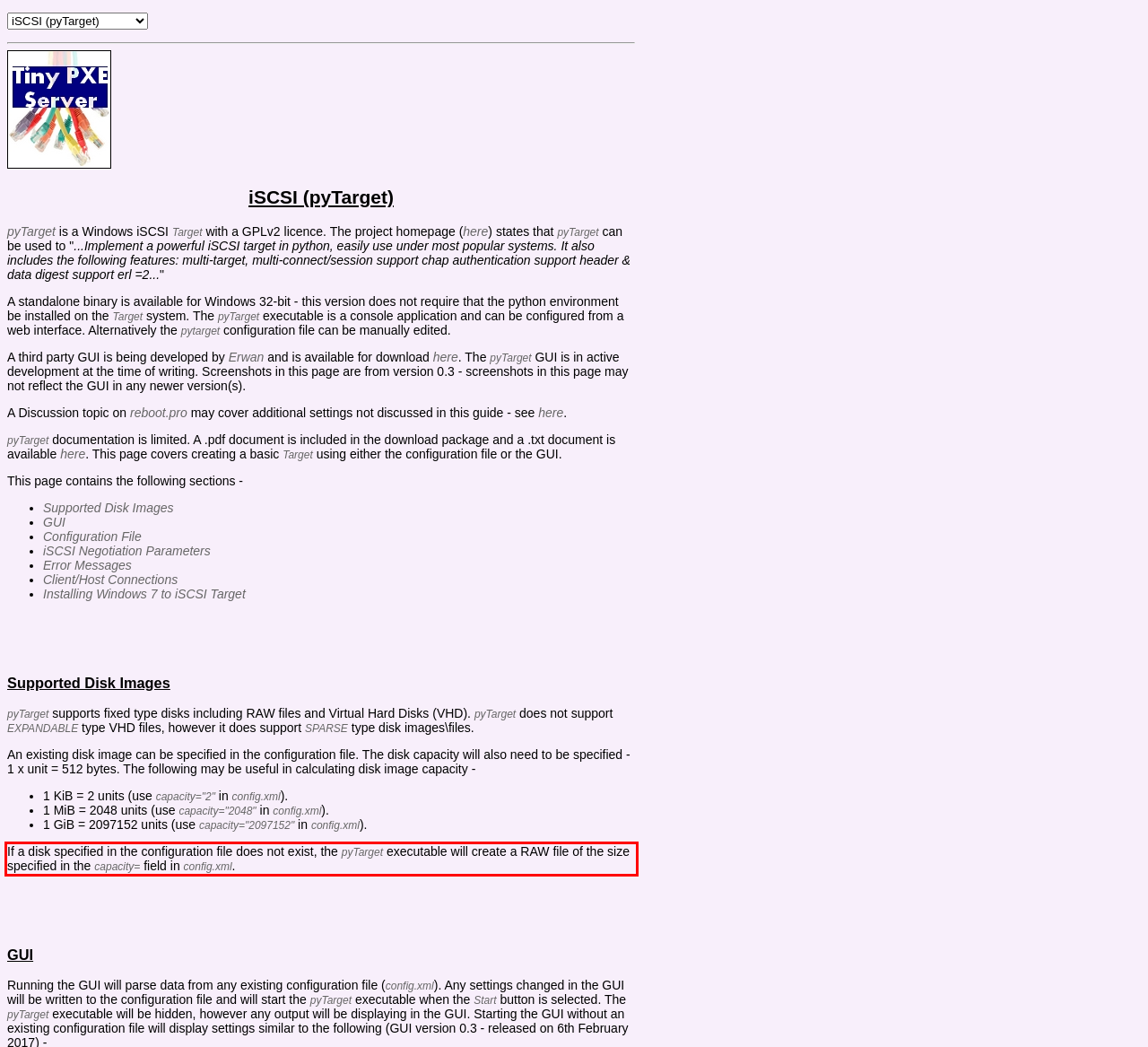Please use OCR to extract the text content from the red bounding box in the provided webpage screenshot.

If a disk specified in the configuration file does not exist, the pyTarget executable will create a RAW file of the size specified in the capacity= field in config.xml.